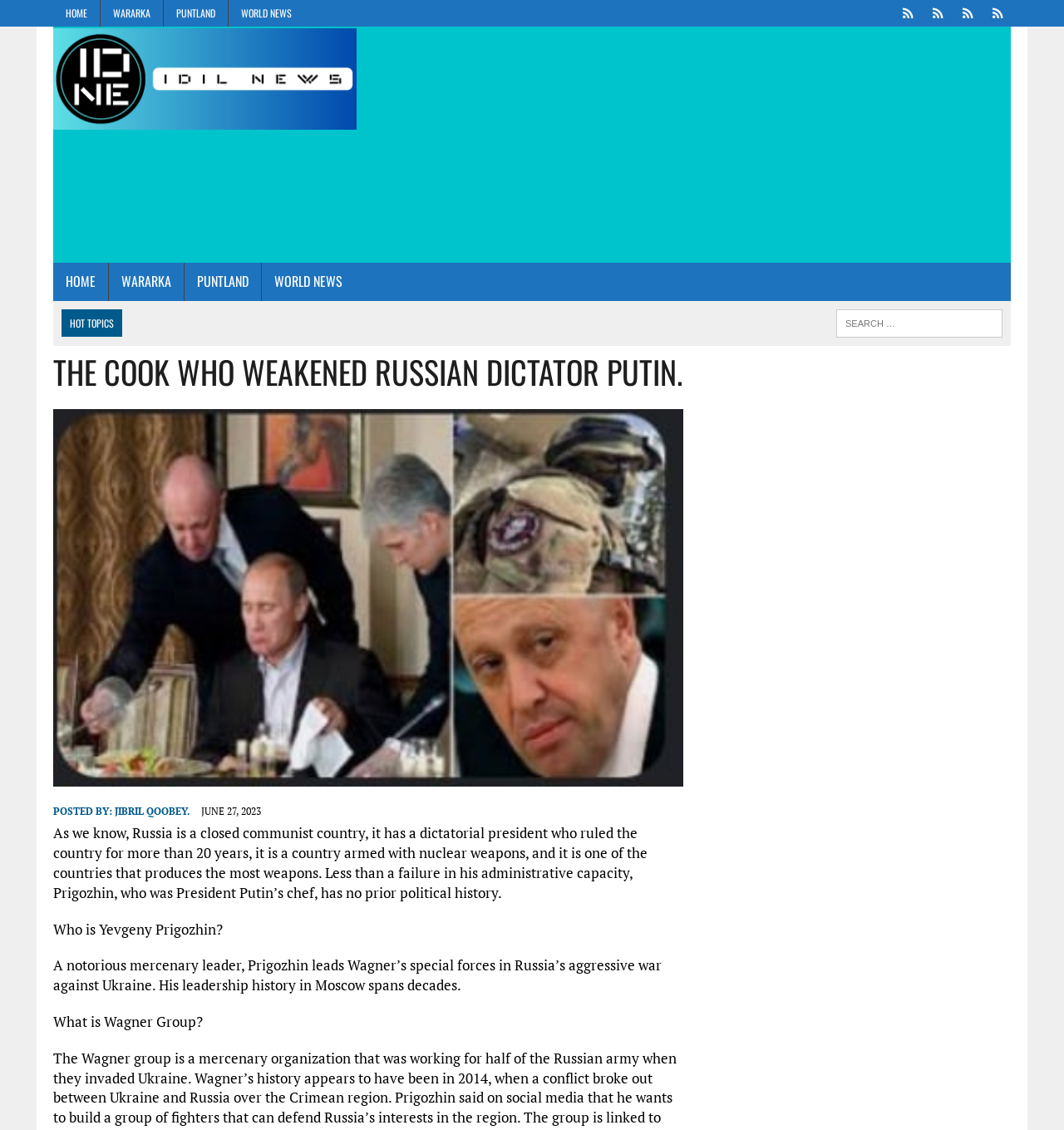What is the date of the current article?
Based on the visual details in the image, please answer the question thoroughly.

The date of the current article is mentioned below the title of the article, where it says 'JUNE 27, 2023'.